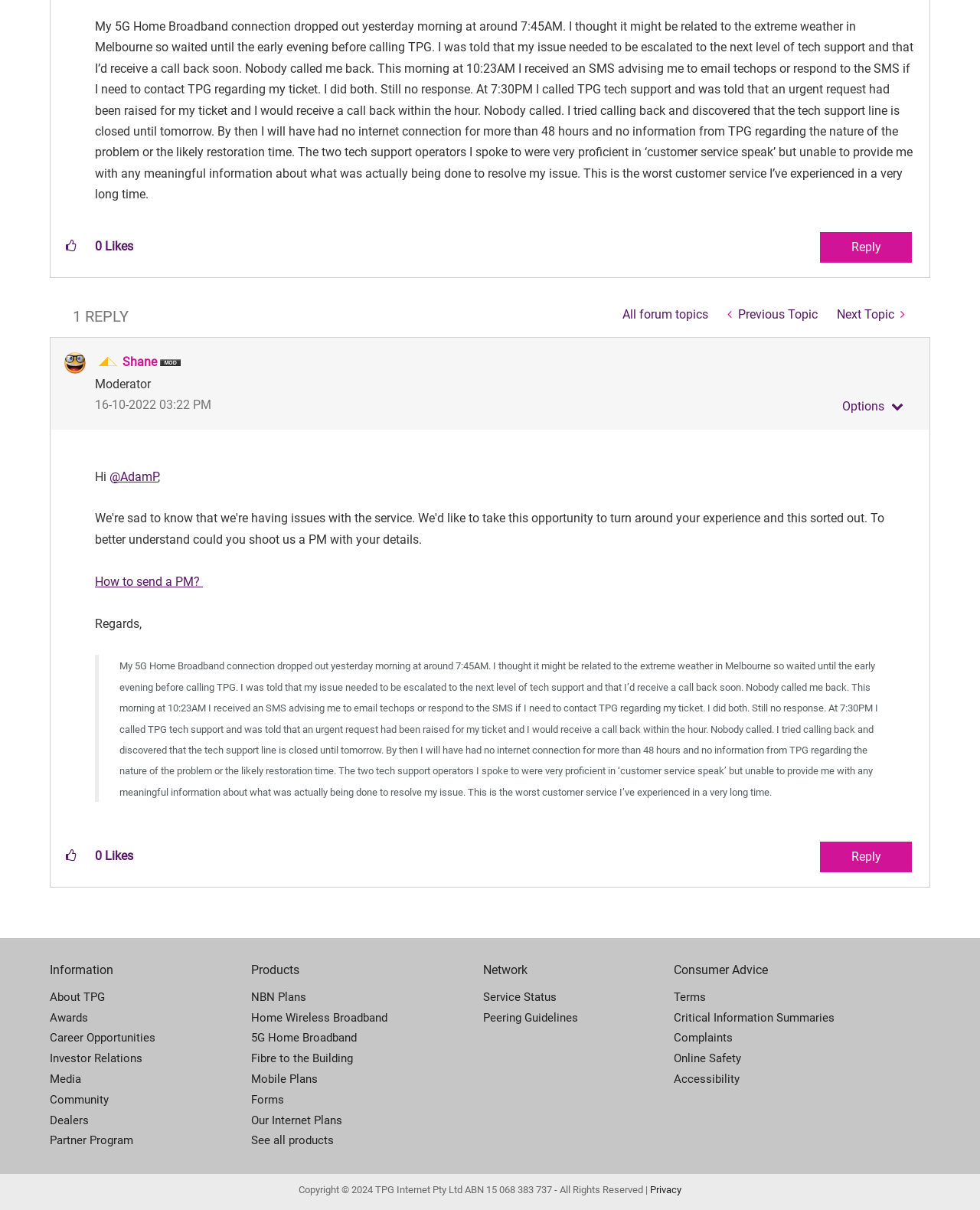Based on the element description Scholar & Alumni Log In, identify the bounding box of the UI element in the given webpage screenshot. The coordinates should be in the format (top-left x, top-left y, bottom-right x, bottom-right y) and must be between 0 and 1.

None